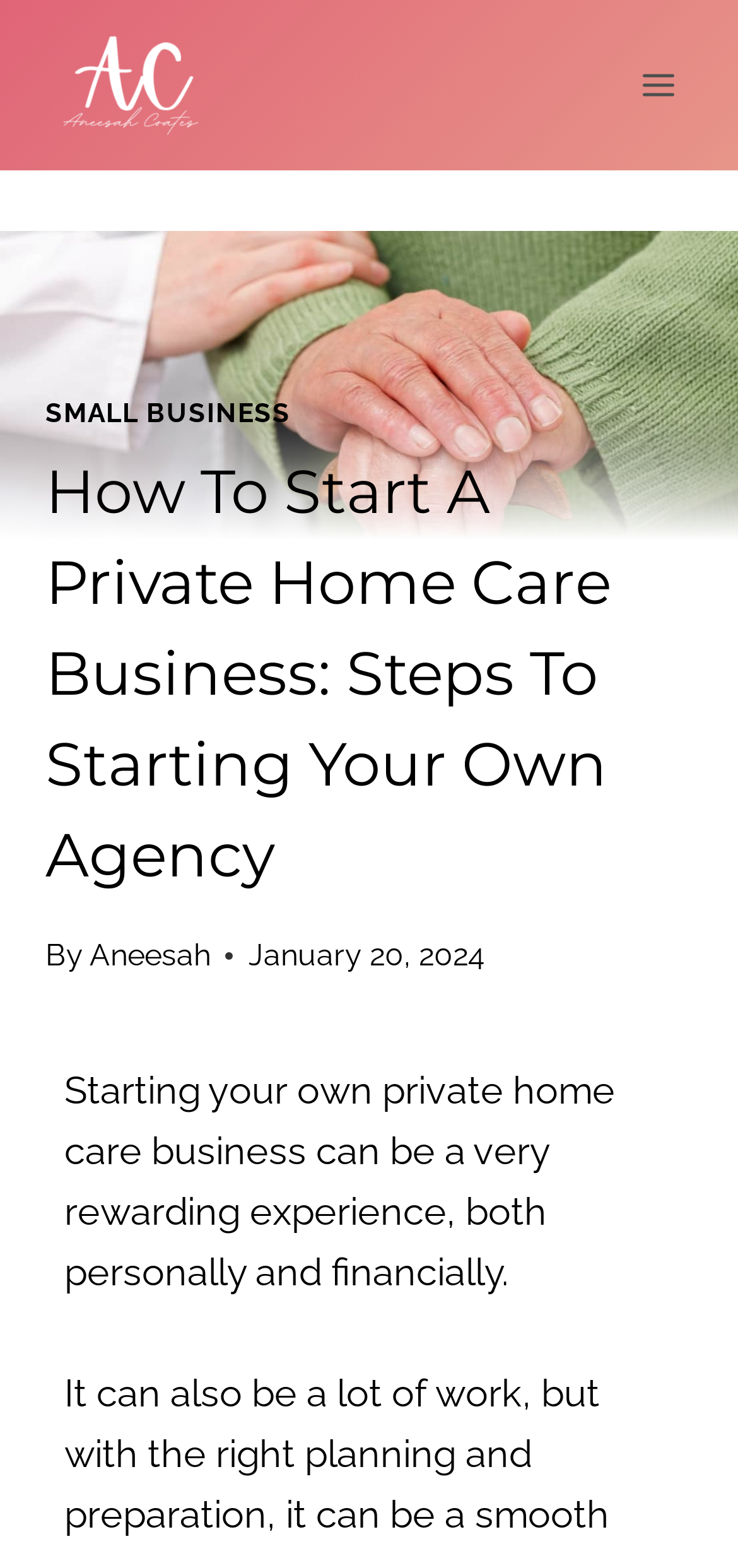What is the main topic of the article?
Look at the image and respond to the question as thoroughly as possible.

The main topic of the article can be inferred from the main heading, which says 'How To Start A Private Home Care Business: Steps To Starting Your Own Agency'.